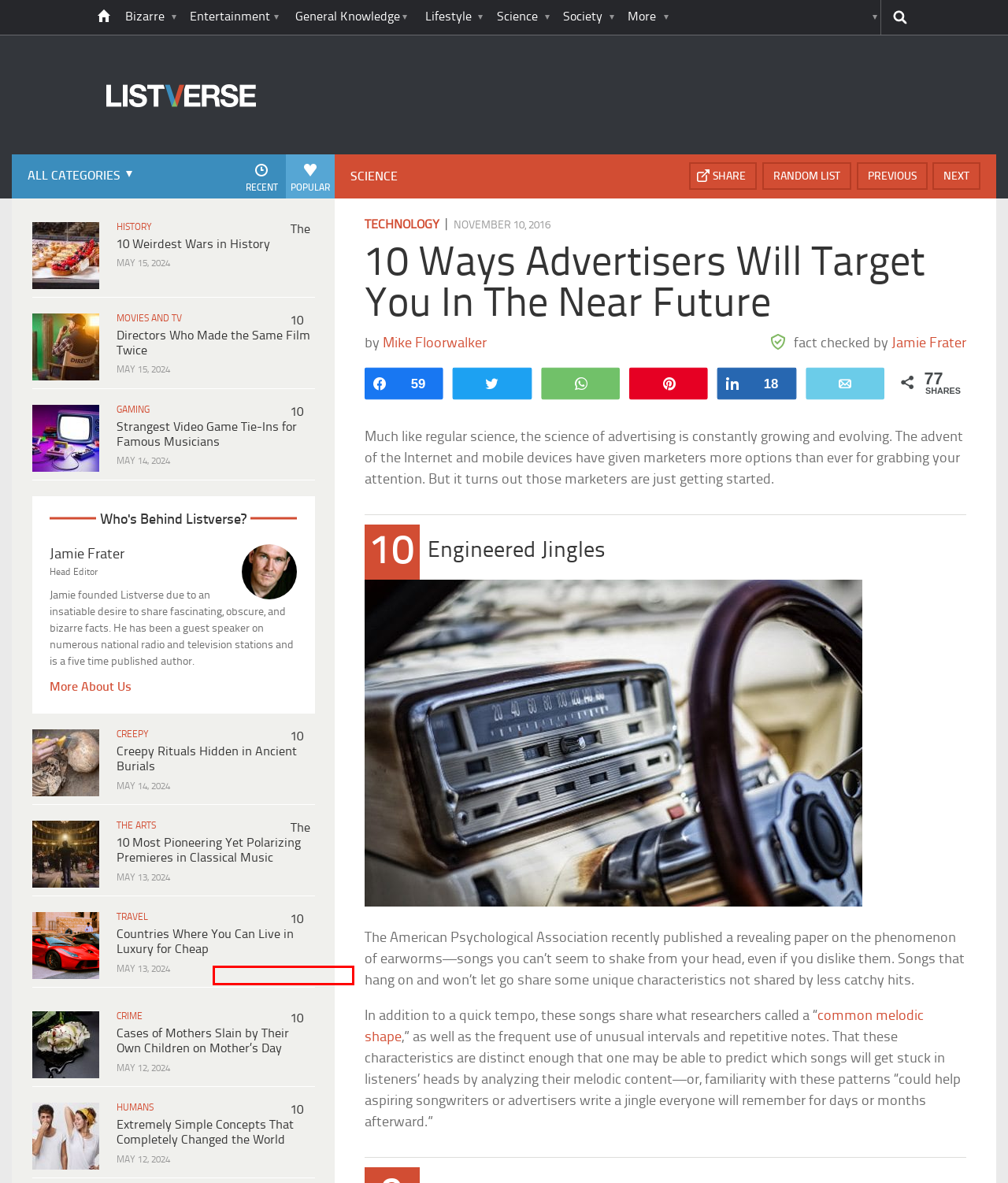You are presented with a screenshot of a webpage with a red bounding box. Select the webpage description that most closely matches the new webpage after clicking the element inside the red bounding box. The options are:
A. The 10 Weirdest Wars in History - Listverse
B. About Listverse - Listverse
C. Lifestyle Archives - Listverse
D. Crime Archives - Listverse
E. Gaming Archives - Listverse
F. 10 Reasons Trump Won - Listverse
G. 10 Cases of Mothers Slain by Their Own Children on Mother's Day - Listverse
H. Travel Archives - Listverse

H